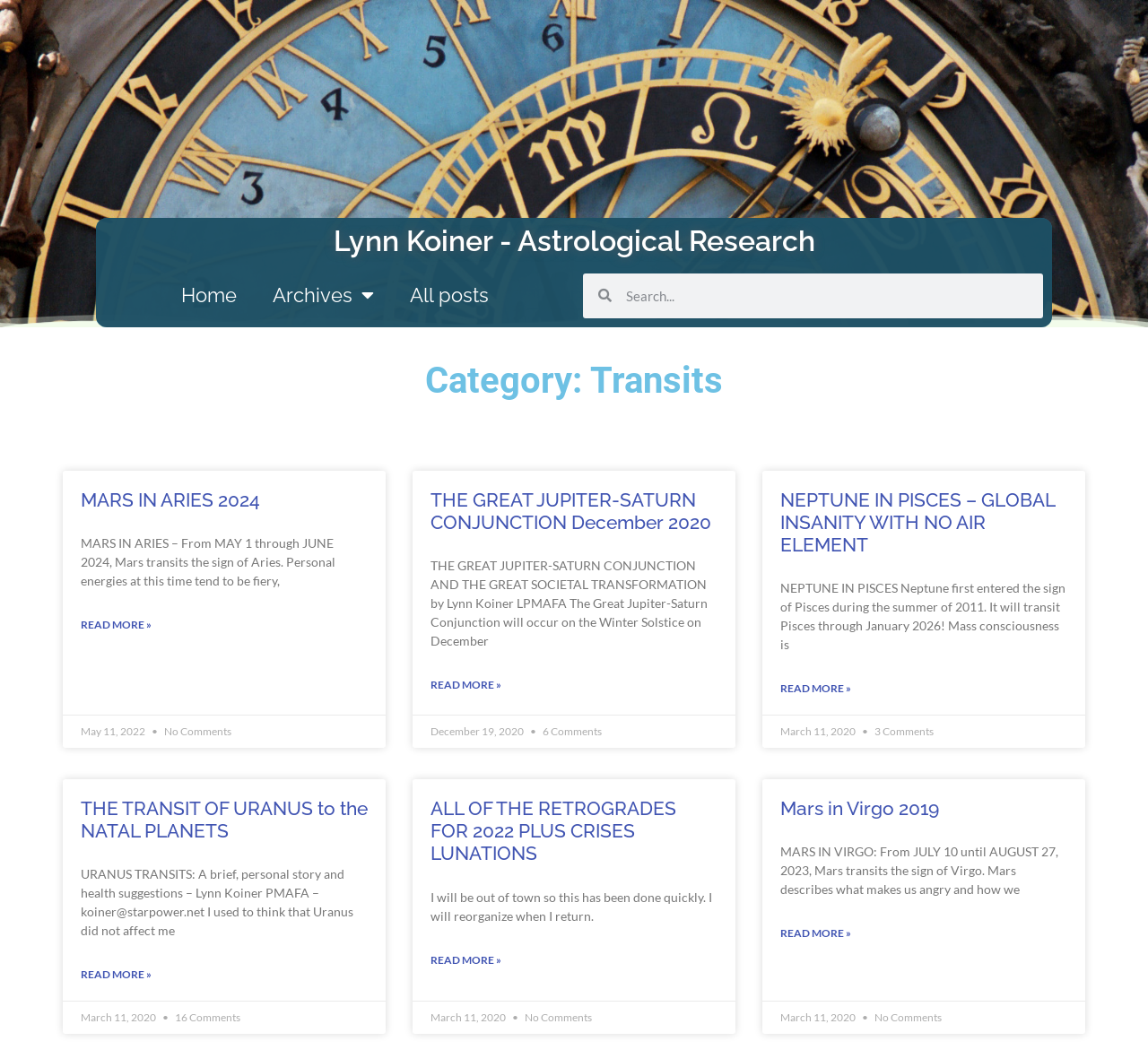Use a single word or phrase to answer the question:
What is the website's main topic?

Astrological Research